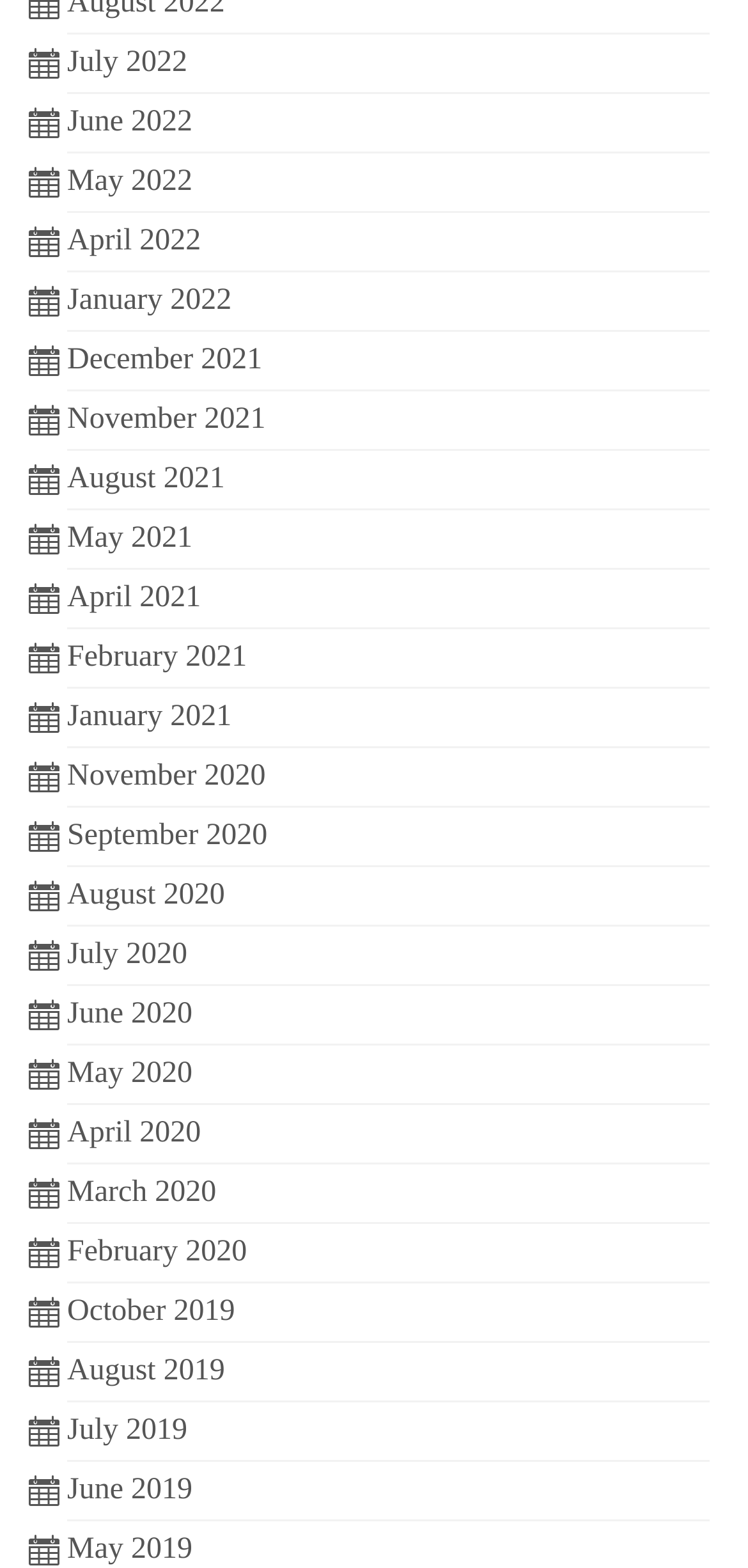Give a short answer using one word or phrase for the question:
What is the earliest month listed?

July 2019